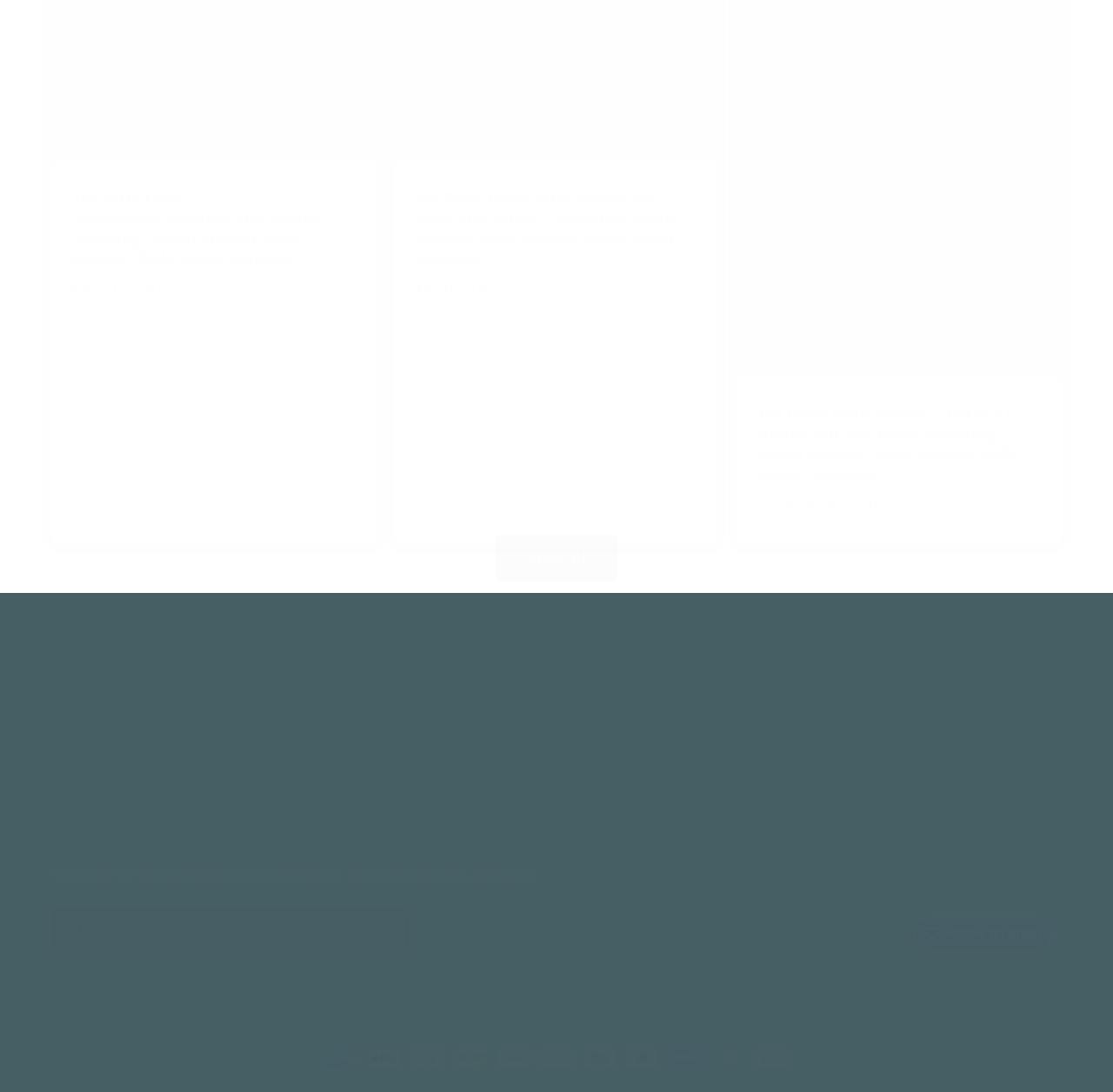Based on the description "parent_node: Email aria-label="Subscribe" name="commit"", find the bounding box of the specified UI element.

[0.328, 0.83, 0.368, 0.873]